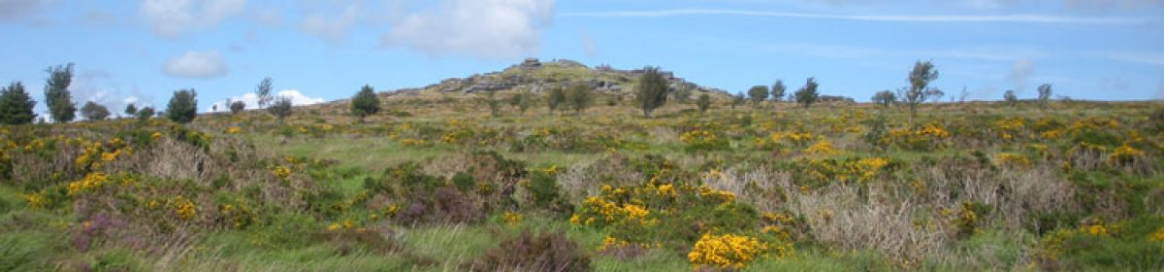What is the weather like in the scene?
Please answer using one word or phrase, based on the screenshot.

Partly cloudy